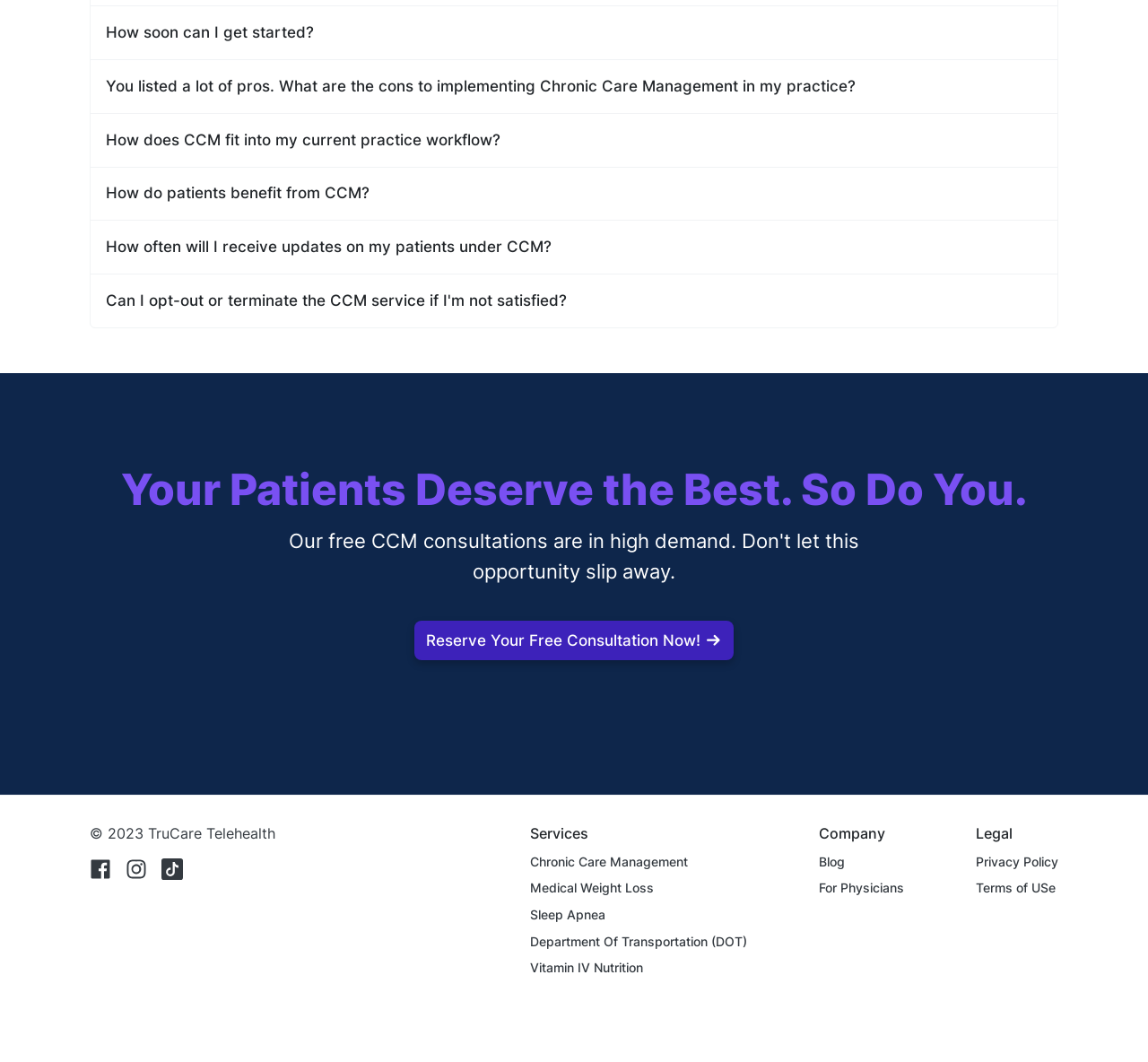Please locate the bounding box coordinates for the element that should be clicked to achieve the following instruction: "Read the 'How soon can I get started?' heading". Ensure the coordinates are given as four float numbers between 0 and 1, i.e., [left, top, right, bottom].

[0.079, 0.006, 0.921, 0.056]